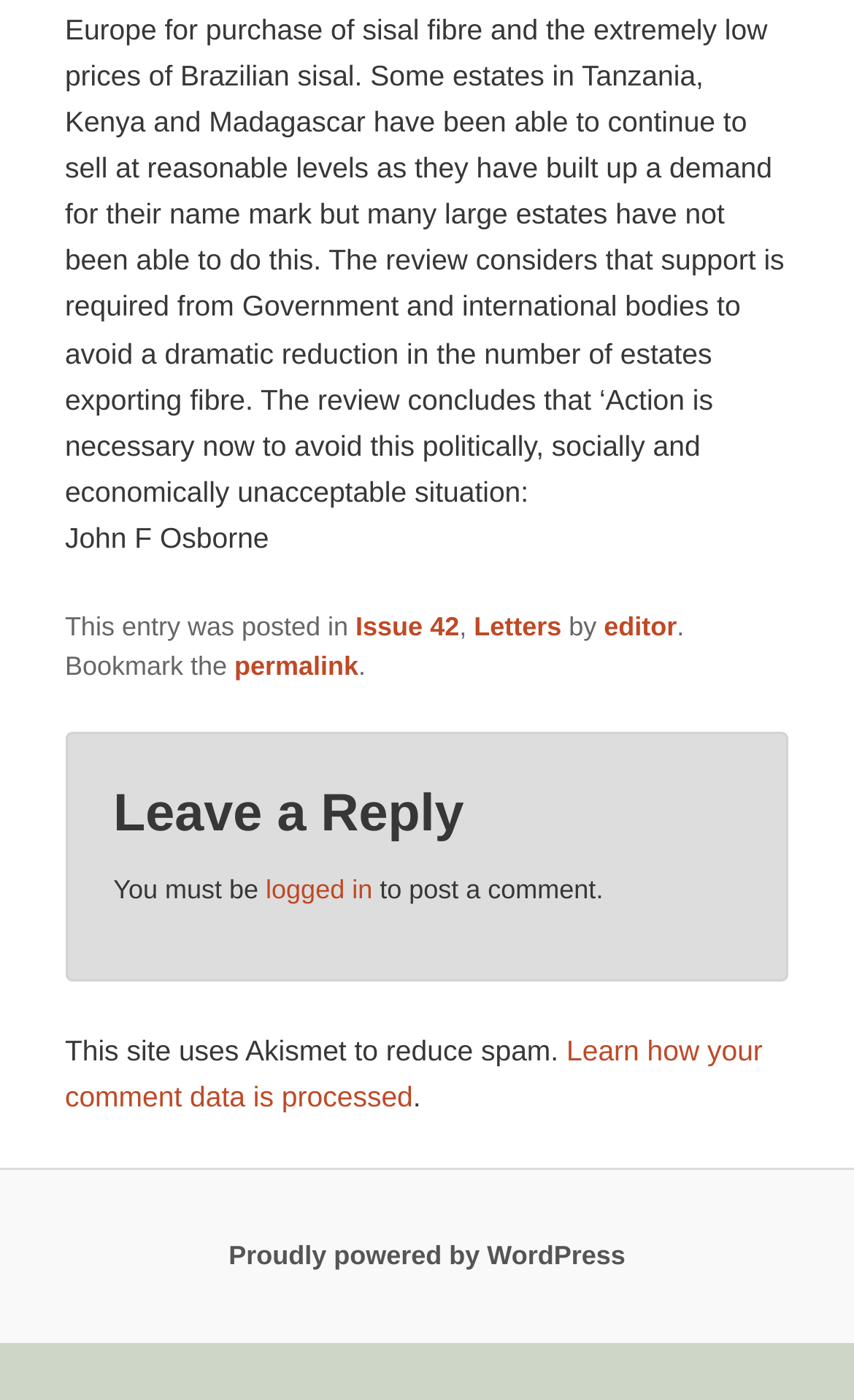Please examine the image and answer the question with a detailed explanation:
What is the purpose of Akismet?

The purpose of Akismet can be found in the static text element that says 'This site uses Akismet to reduce spam', which implies that Akismet is used to reduce spam on the website.